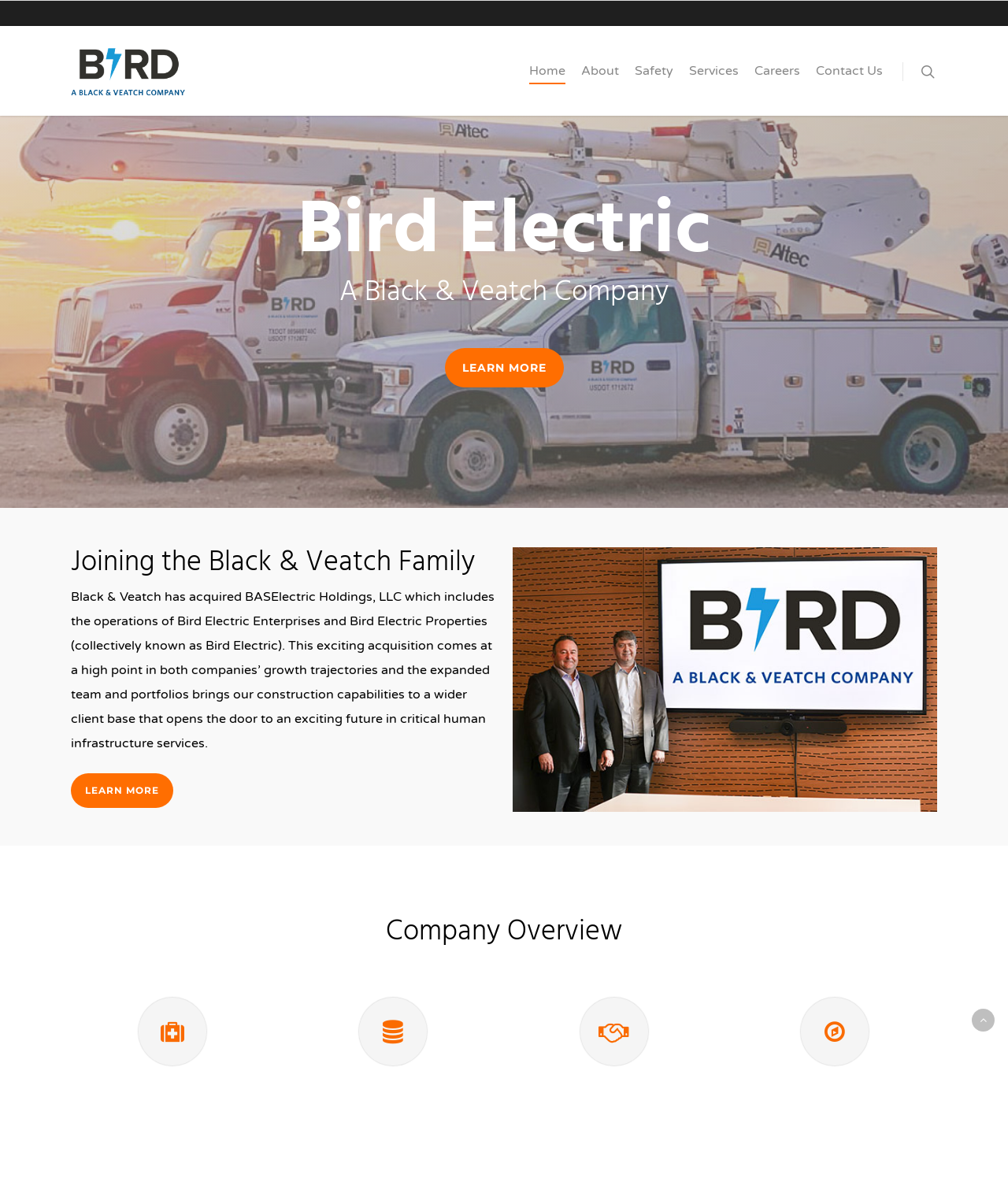Based on the image, provide a detailed response to the question:
In how many states and territories does the company have expertise?

The number of states and territories where the company has expertise can be found at the bottom of the webpage, where it says 'Expertise in 15+ states and territories' under the 'Extensive Reach' heading.